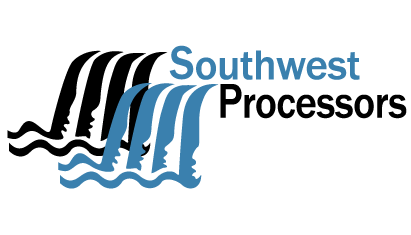Write a descriptive caption for the image, covering all notable aspects.

The logo for Southwest Processors features a stylized graphic that includes flowing water imagery, symbolizing the company's focus on non-hazardous wastewater treatment. The logo uses a combination of black and blue colors, where the water flows are depicted in a wavy line pattern, contrasted by abstract profiles that suggest connection to the environment and liquid waste management. The brand name "Southwest Processors" is prominently displayed beside the graphic, emphasizing the company's commitment to serving Southern California as a reliable and environmentally responsible wastewater treatment provider. This logo encapsulates the essence of their services while conveying a professional and trustworthy image.